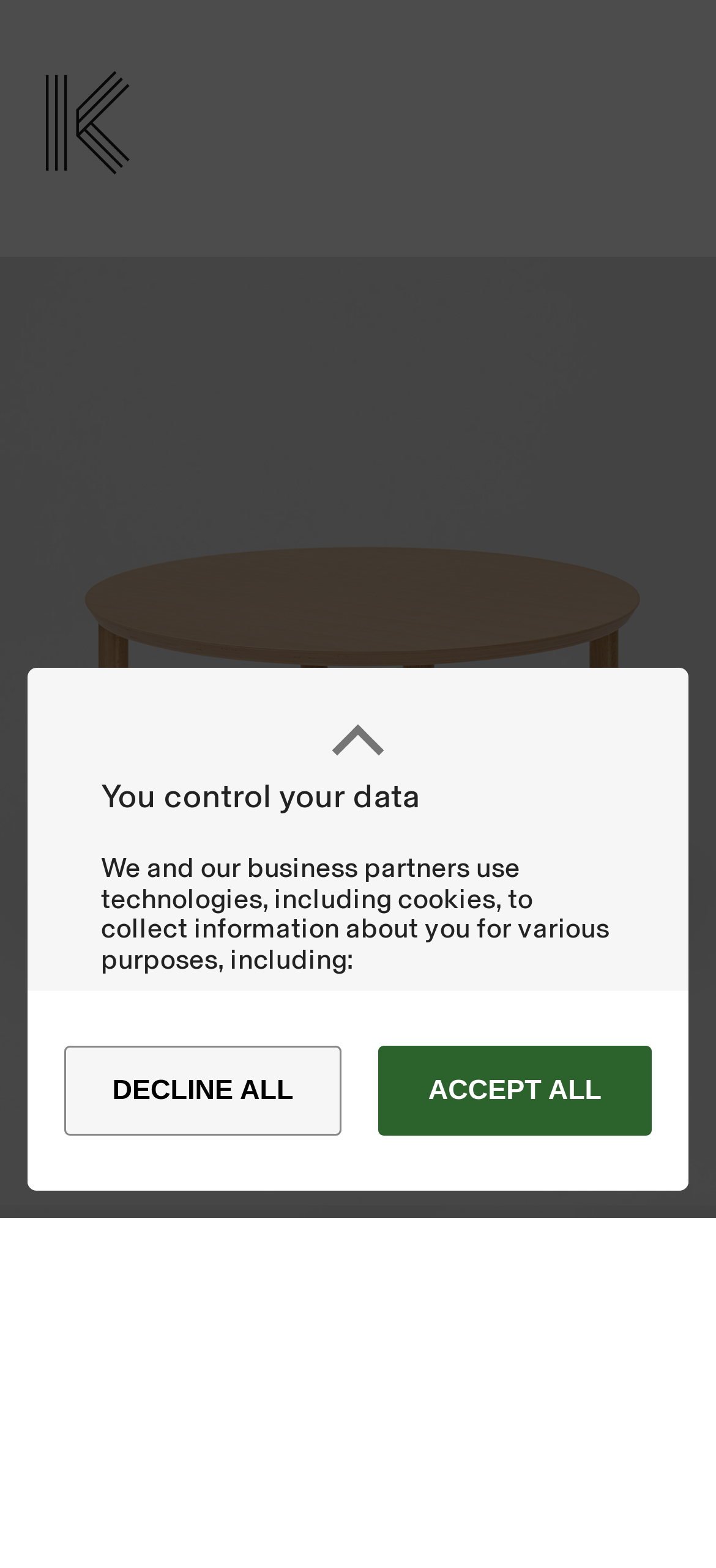Can you give a comprehensive explanation to the question given the content of the image?
What is the purpose of the dialog box?

The dialog box is a cookie consent notification, which informs users about the website's use of cookies and other technologies for various purposes, including functional and statistical purposes. It provides options for users to accept or decline cookies.